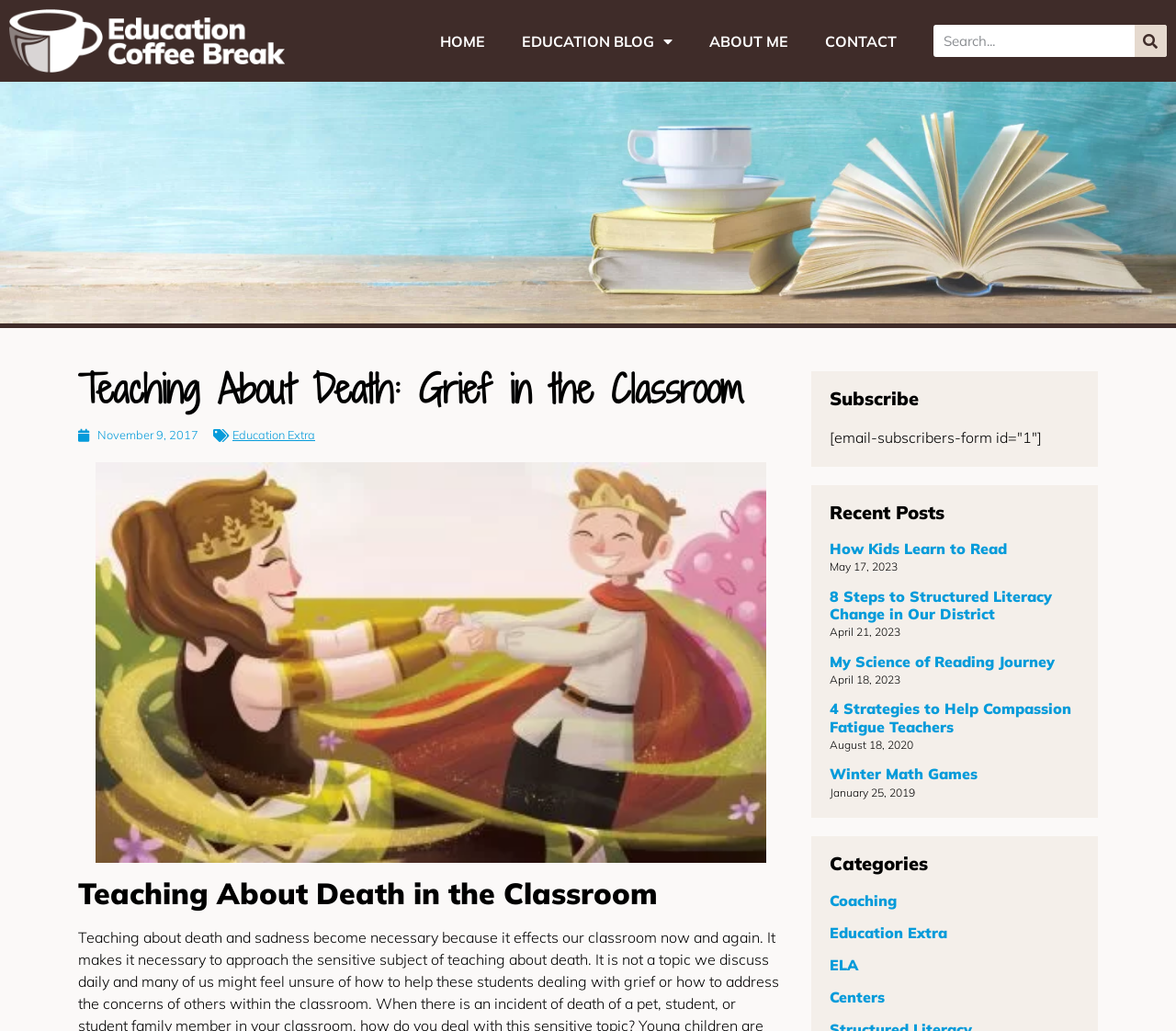Determine the bounding box coordinates of the region that needs to be clicked to achieve the task: "View the categories".

[0.705, 0.829, 0.918, 0.847]